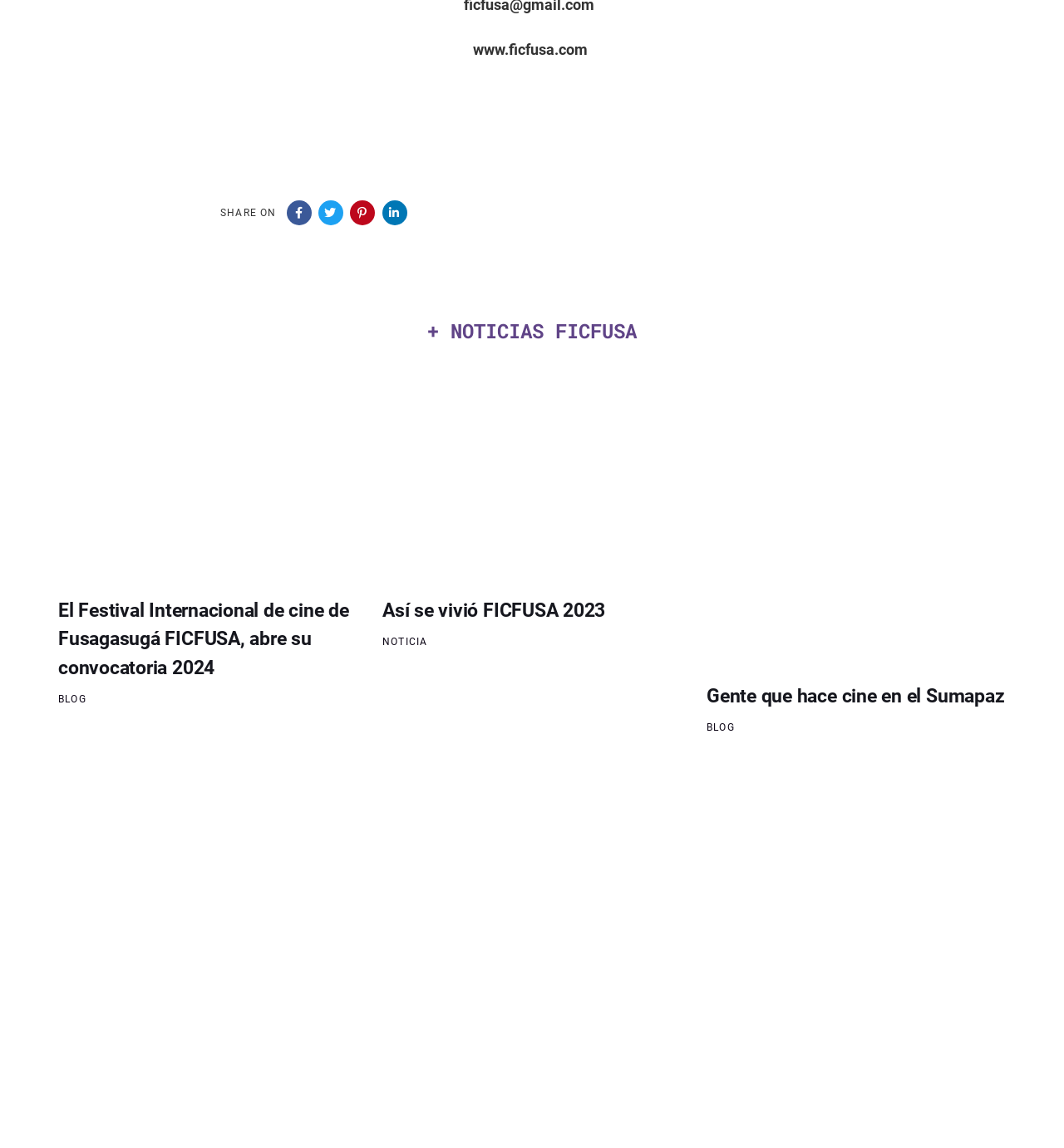Identify and provide the bounding box coordinates of the UI element described: "Así se vivió FICFUSA 2023". The coordinates should be formatted as [left, top, right, bottom], with each number being a float between 0 and 1.

[0.359, 0.522, 0.569, 0.542]